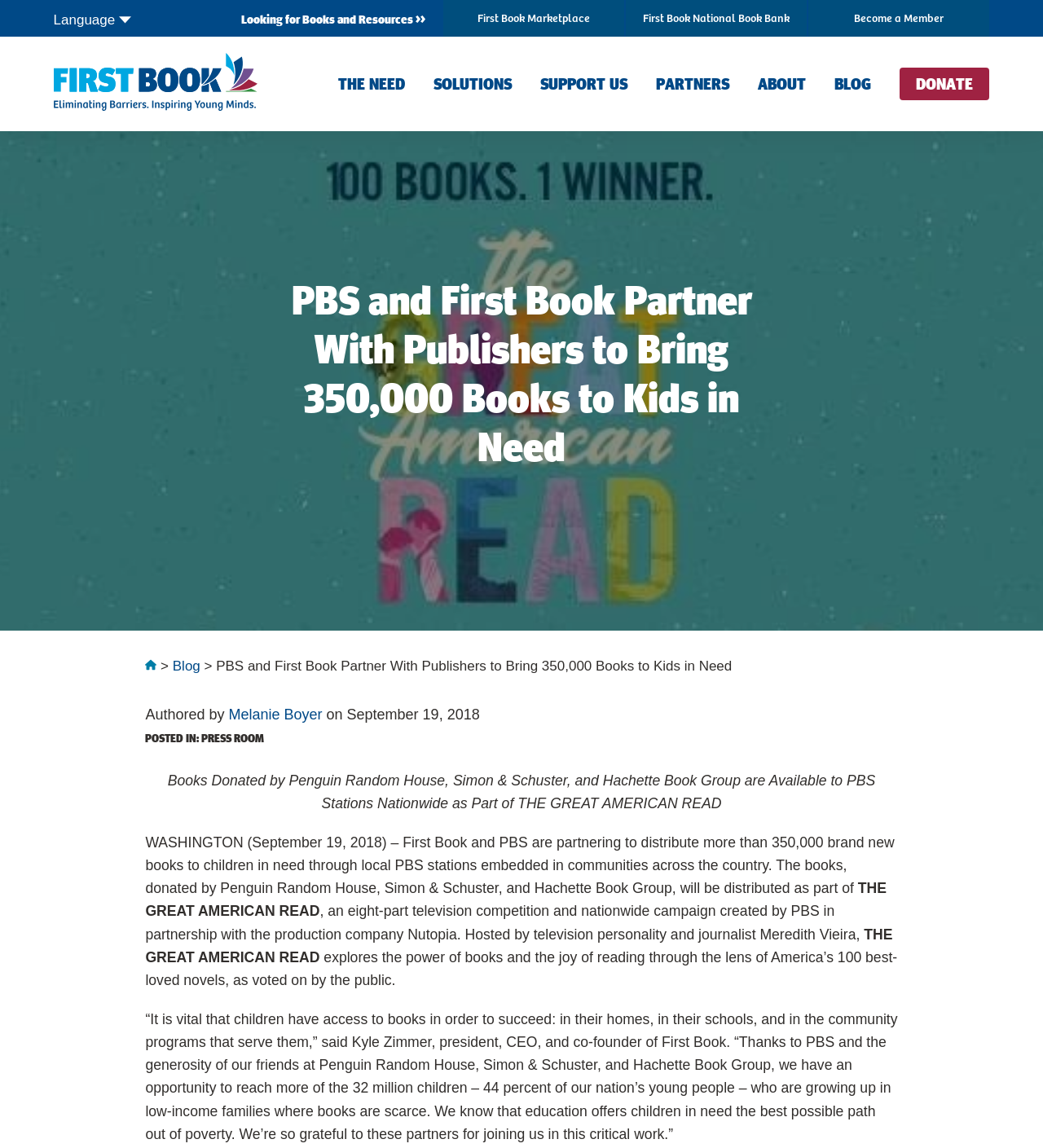Determine the bounding box coordinates for the region that must be clicked to execute the following instruction: "Donate to support the cause".

[0.863, 0.059, 0.949, 0.087]